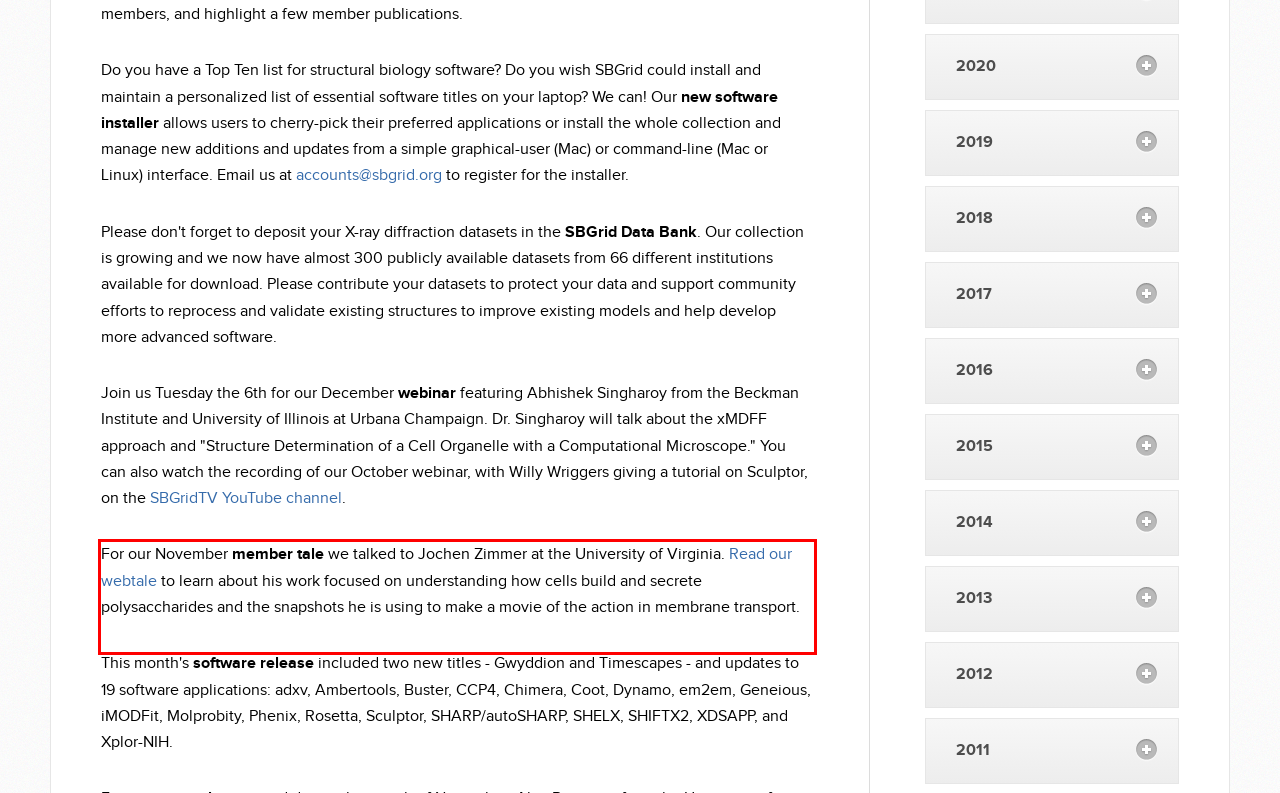You are provided with a screenshot of a webpage that includes a red bounding box. Extract and generate the text content found within the red bounding box.

For our November member tale we talked to Jochen Zimmer at the University of Virginia. Read our webtale to learn about his work focused on understanding how cells build and secrete polysaccharides and the snapshots he is using to make a movie of the action in membrane transport.